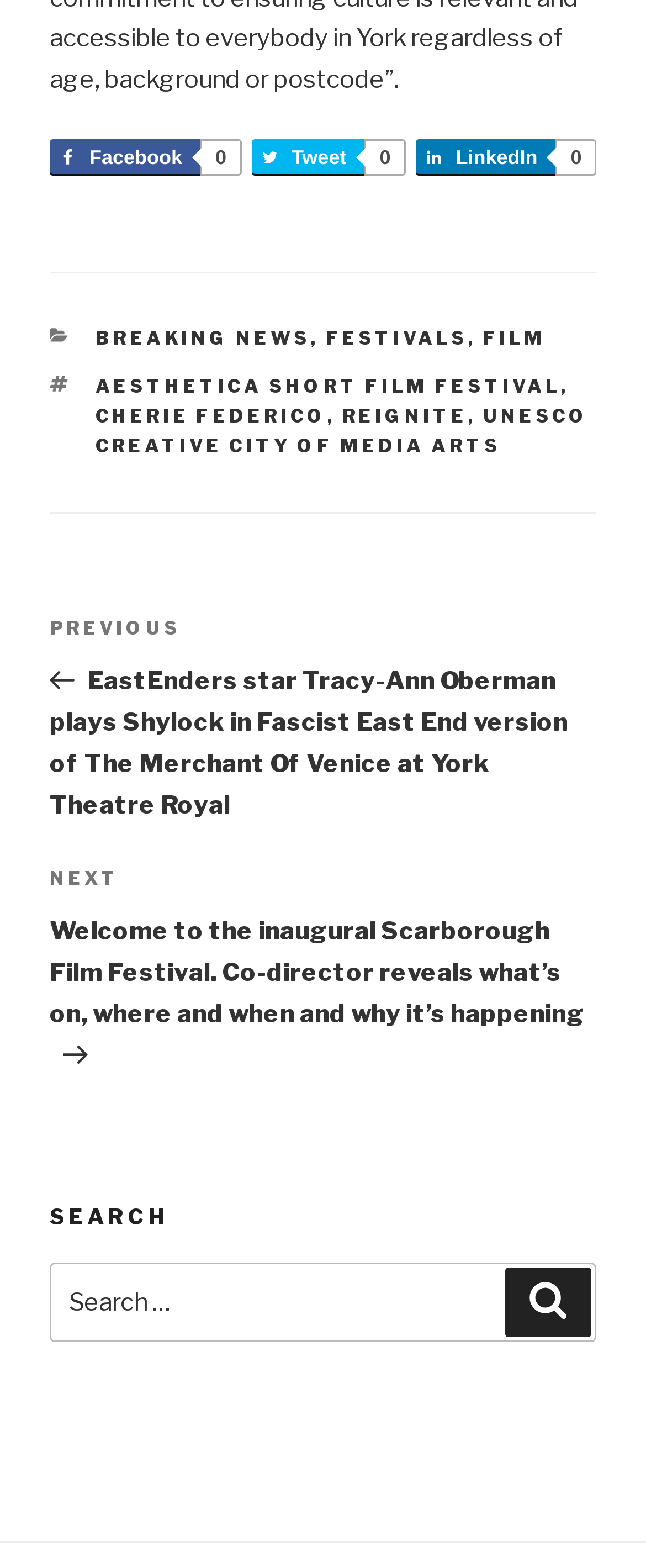Please determine the bounding box coordinates of the element's region to click for the following instruction: "Visit W&M Featured Events".

None